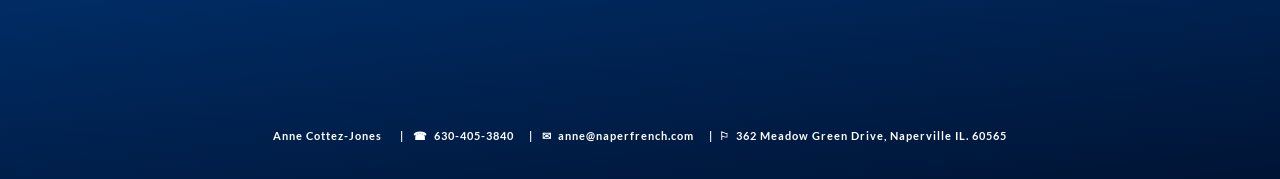What is the phone number?
Based on the visual details in the image, please answer the question thoroughly.

The phone number is obtained from the link element with the text '630-405-3840' which is located next to the phone icon.